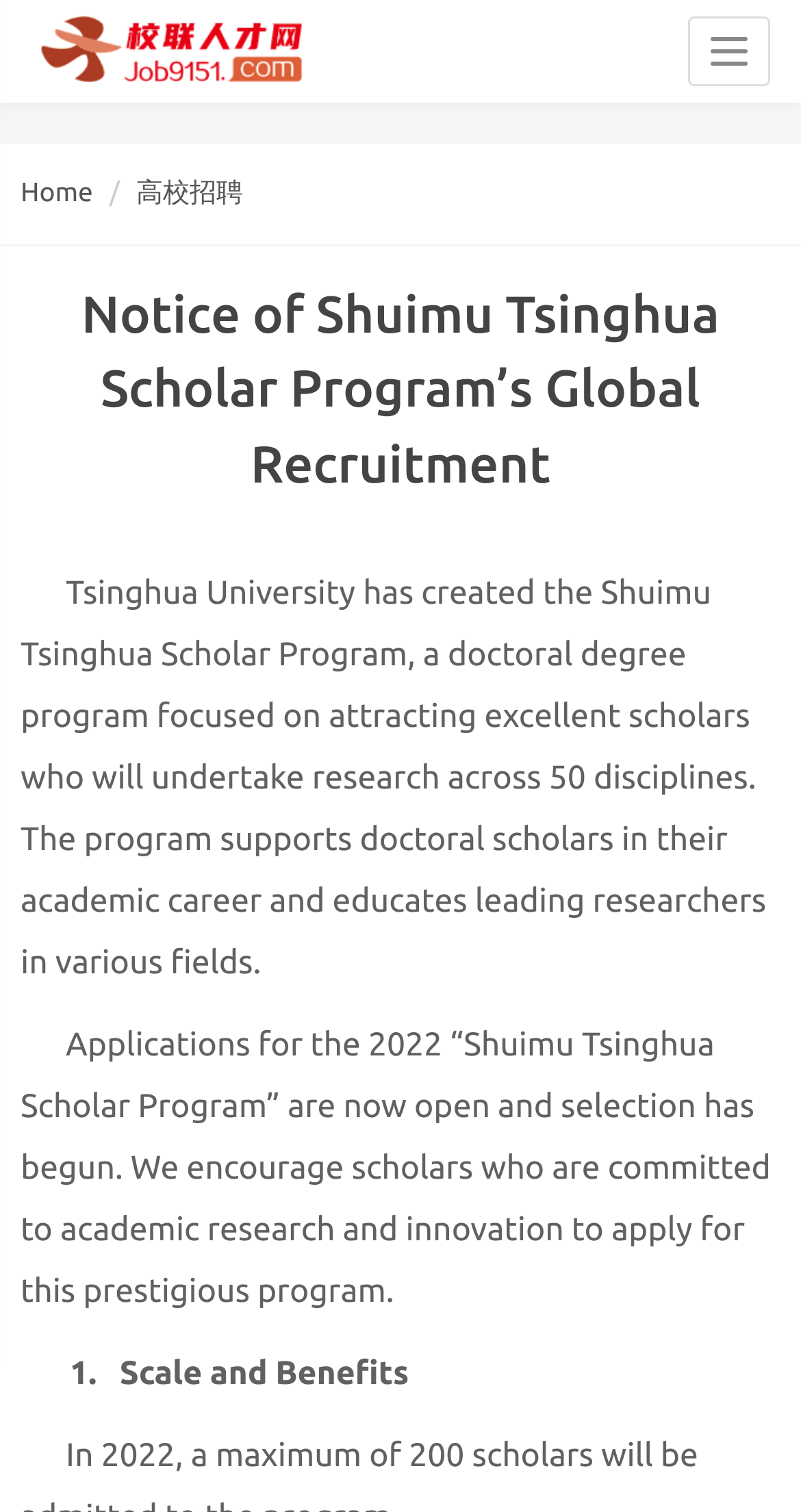How many disciplines are involved in the scholar program?
Refer to the image and give a detailed answer to the question.

I found the answer by reading the first sentence of the StaticText element, which states '...a doctoral degree program focused on attracting excellent scholars who will undertake research across 50 disciplines...'.